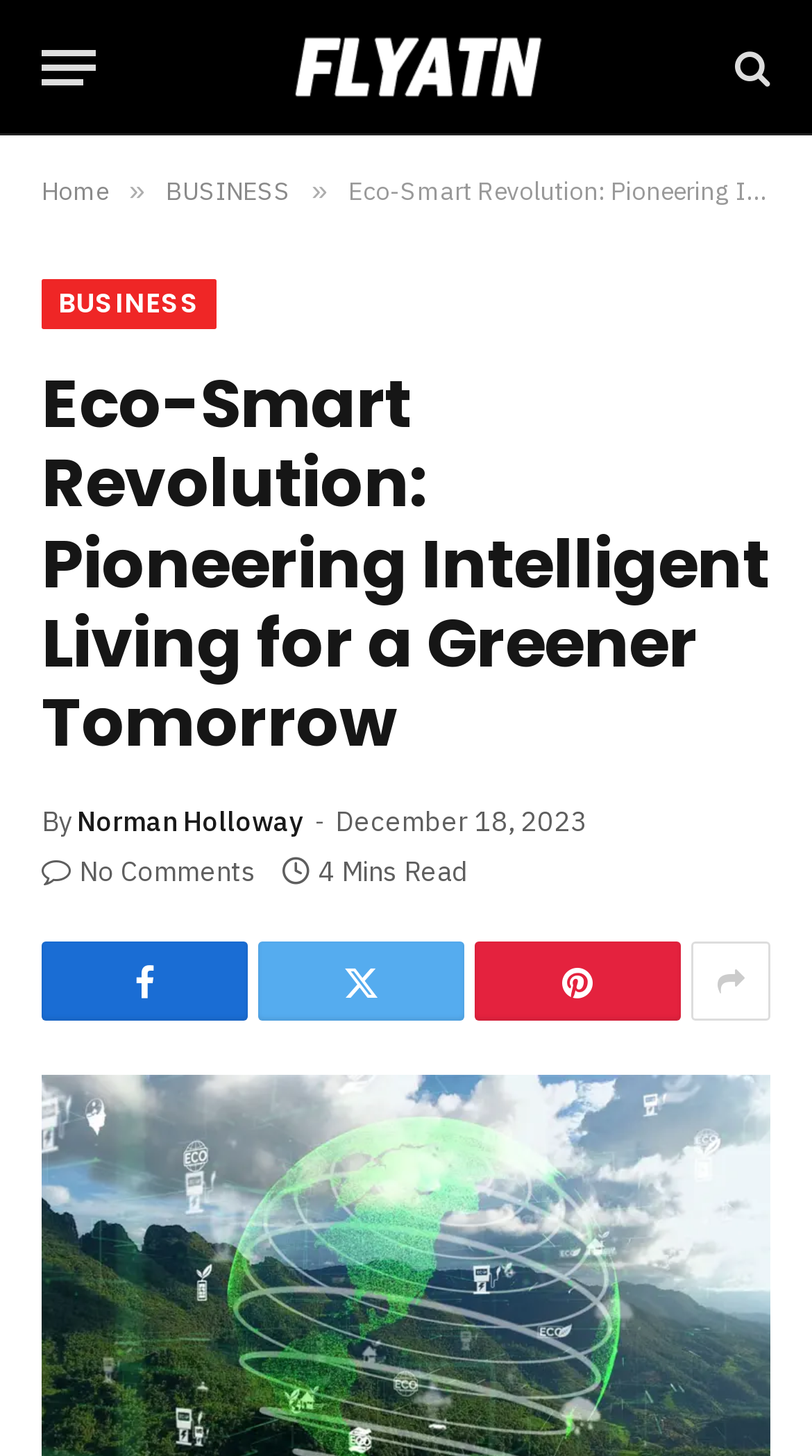Provide a one-word or brief phrase answer to the question:
What is the author of the article?

Norman Holloway